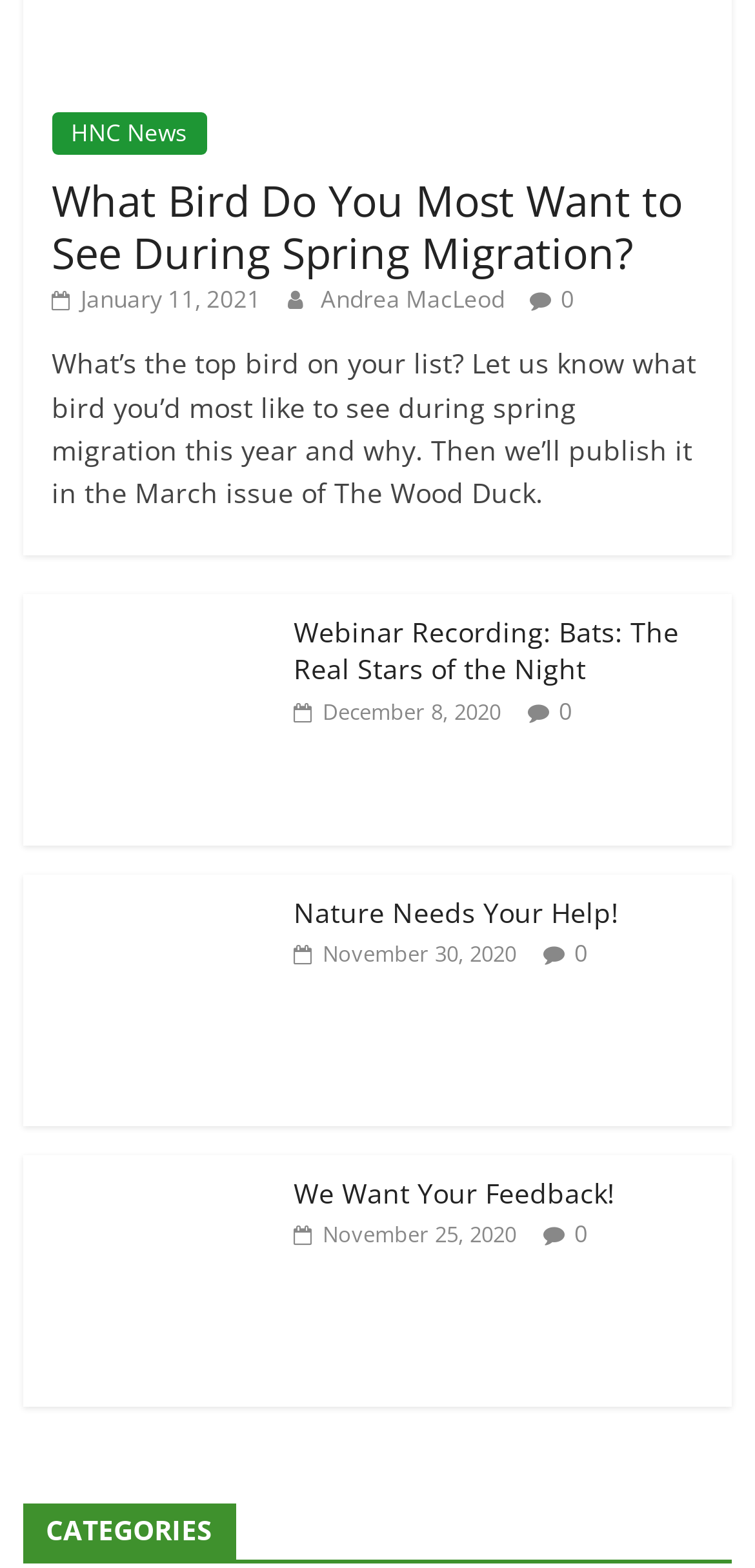From the element description: "name="tex2html88"", extract the bounding box coordinates of the UI element. The coordinates should be expressed as four float numbers between 0 and 1, in the order [left, top, right, bottom].

None